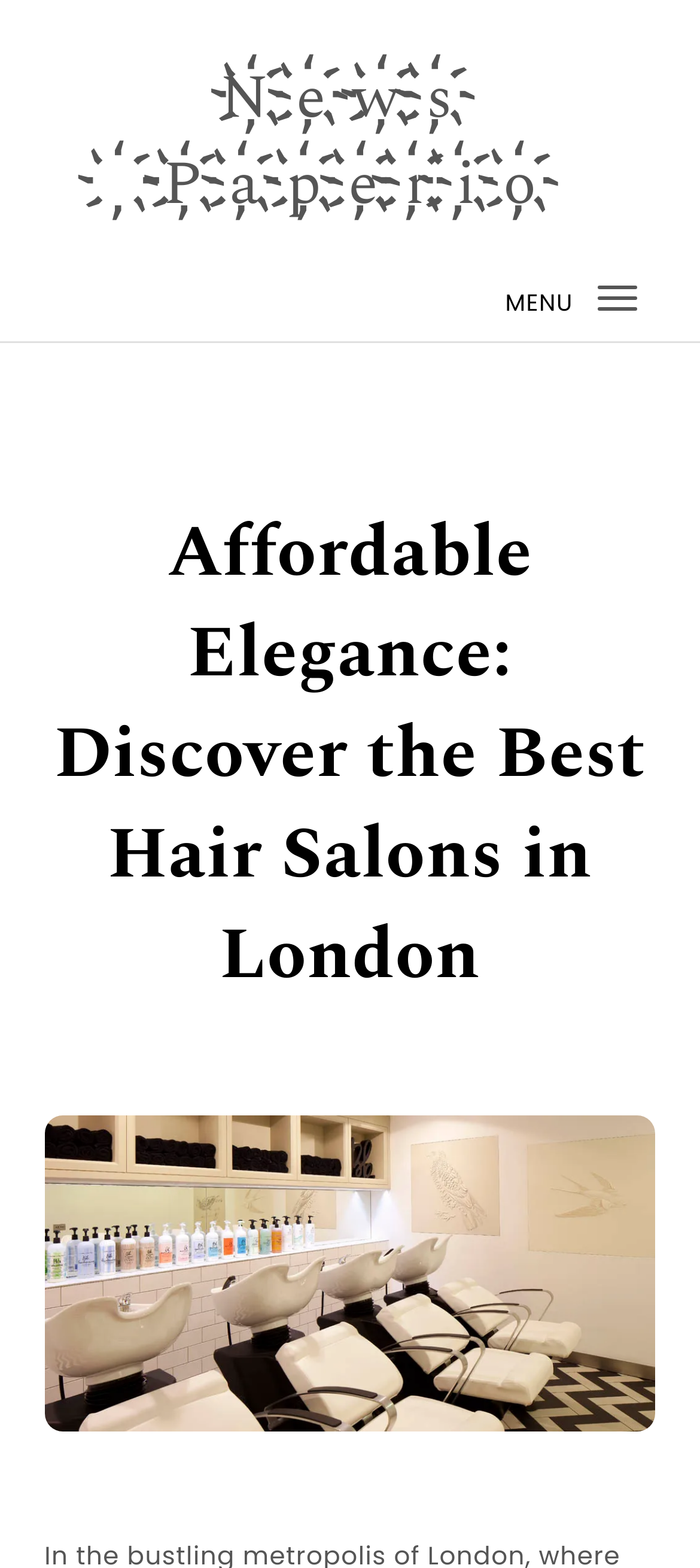Please extract the primary headline from the webpage.

Affordable Elegance: Discover the Best Hair Salons in London